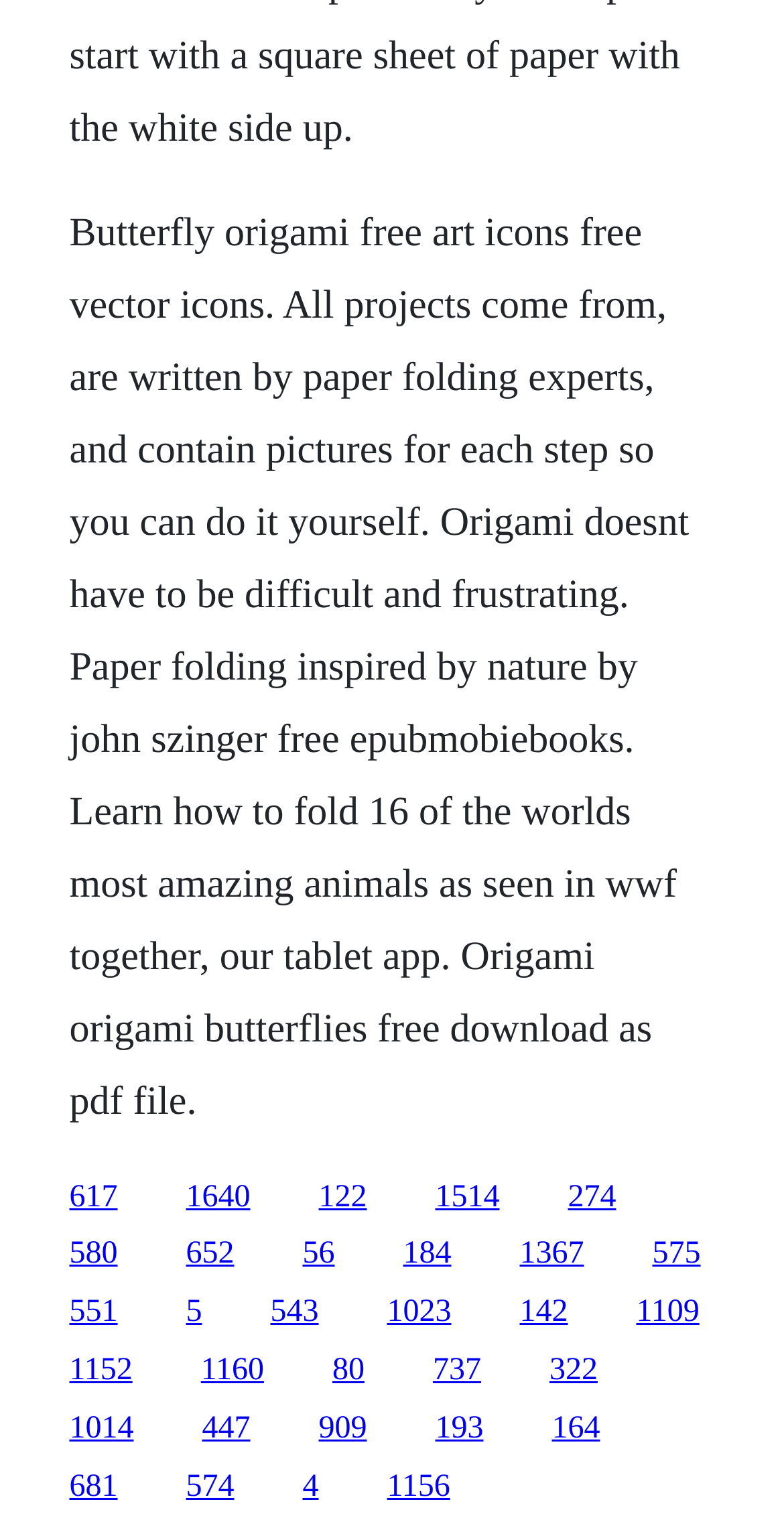Please study the image and answer the question comprehensively:
What is the horizontal position of the link '575' relative to the link '551'?

By comparing the x1 and x2 coordinates of the bounding boxes of the links '575' and '551', I found that the link '575' has a larger x1 and x2 value, which means it is positioned to the right of the link '551'.